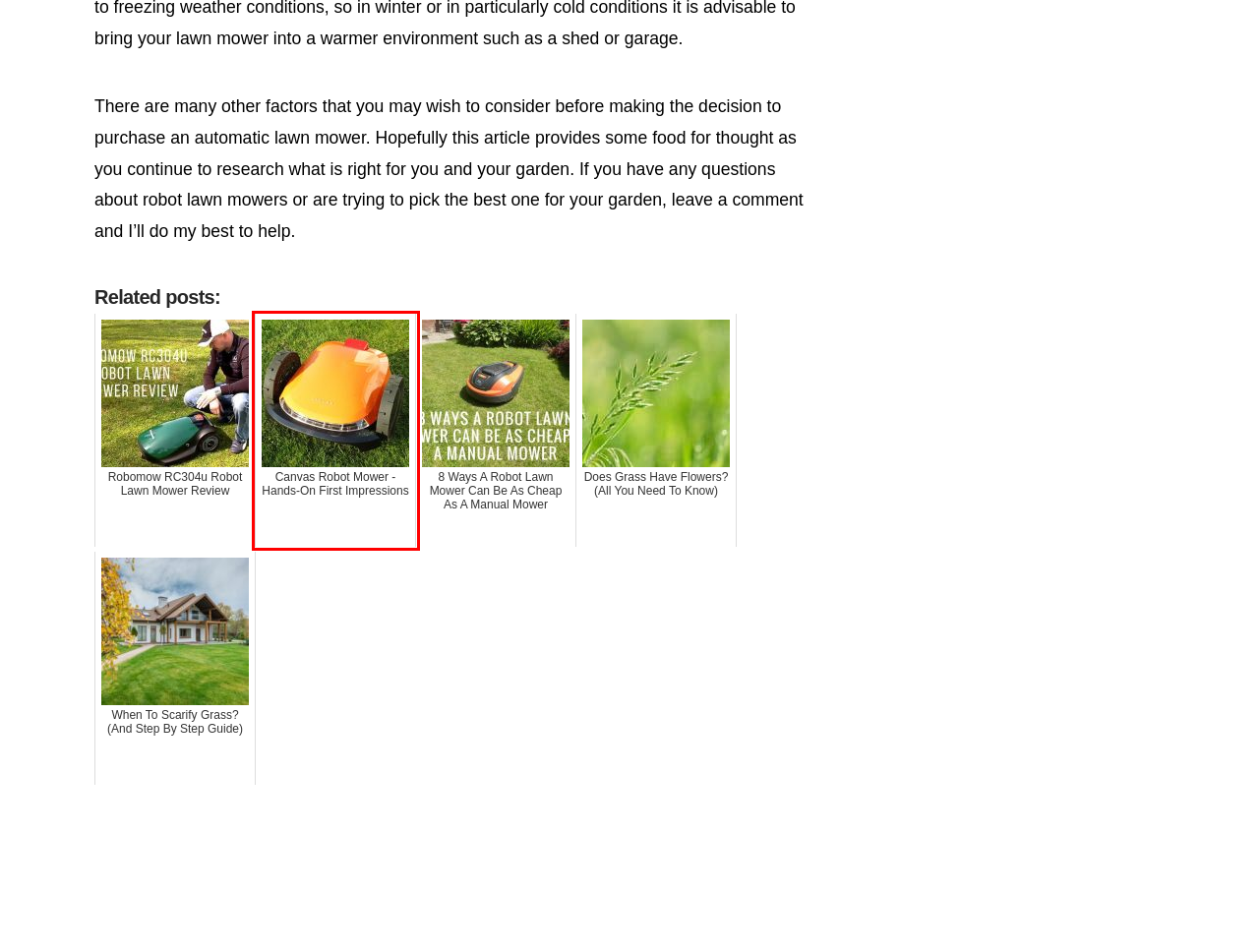Given a screenshot of a webpage with a red bounding box highlighting a UI element, choose the description that best corresponds to the new webpage after clicking the element within the red bounding box. Here are your options:
A. Robotic Mower Market Growing Double-Digits | Green Industry Pros
B. 8 Ways A Robot Lawn Mower Can Be As Cheap As A Manual Mower - My Robot Mower
C. The Best Robot Lawn Mowers (Comparison And Review) - My Robot Mower
D. My Robot Mower - Real World Information About Robot Lawn Mowers
E. Robomow RC304u Robot Lawn Mower Review - My Robot Mower
F. Does Grass Have Flowers? (All You Need To Know) - My Robot Mower
G. Canvas Robot Mower - Hands-On First Impressions - My Robot Mower
H. When To Scarify Grass? (And Step By Step Guide) - My Robot Mower

G